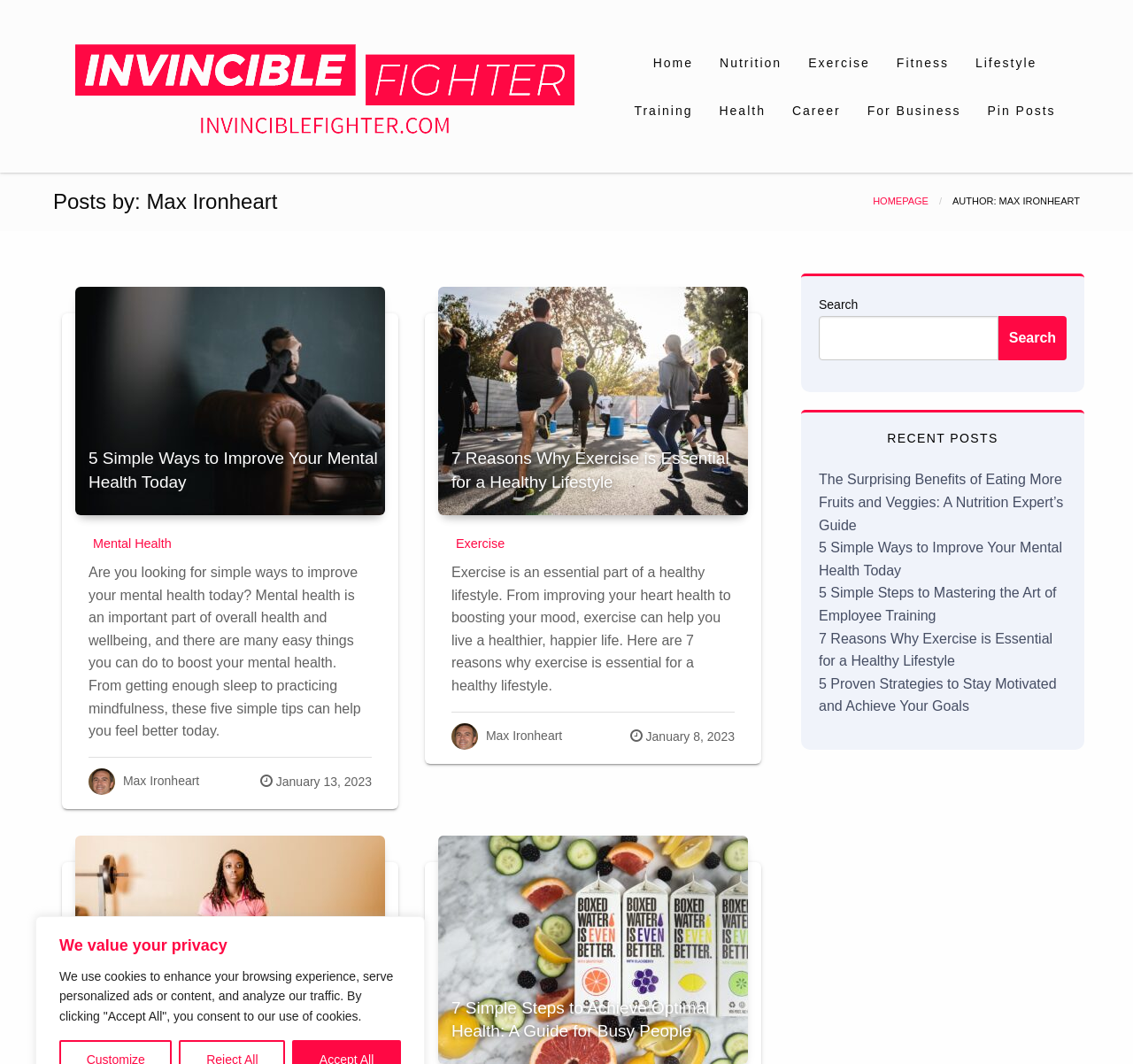Illustrate the webpage with a detailed description.

This webpage is about fitness and lifestyle tips, with a focus on mental resilience, workout routines, and dietary strategies. At the top, there is a heading that reads "InvincibleFighter - Fitness & Lifestyle Tips" and a link with the same text. Below this, there is a horizontal menu bar with several menu items, including "Home", "Nutrition", "Exercise", "Fitness", "Lifestyle", "Training", "Health", "Career", "For Business", and "Pin Posts".

On the left side of the page, there is a heading that reads "Posts by: Max Ironheart" and a link to the homepage. Below this, there is a section with a heading "5 Simple Ways to Improve Your Mental Health Today" and a brief summary of the article. There is also an image of a man sitting on a sofa, holding his head.

Further down the page, there are several articles and blog posts, each with a heading, a brief summary, and an image. The articles are about various topics related to fitness and lifestyle, such as exercise, mental health, and nutrition. Each article has a link to read more, and some have images of people engaging in physical activities or healthy habits.

On the right side of the page, there is a search bar with a button to search for specific topics. Below this, there is a heading that reads "RECENT POSTS" and a list of links to recent articles.

Overall, the webpage is well-organized and easy to navigate, with clear headings and concise summaries of each article. The use of images and links makes it easy for users to find and read the content that interests them.